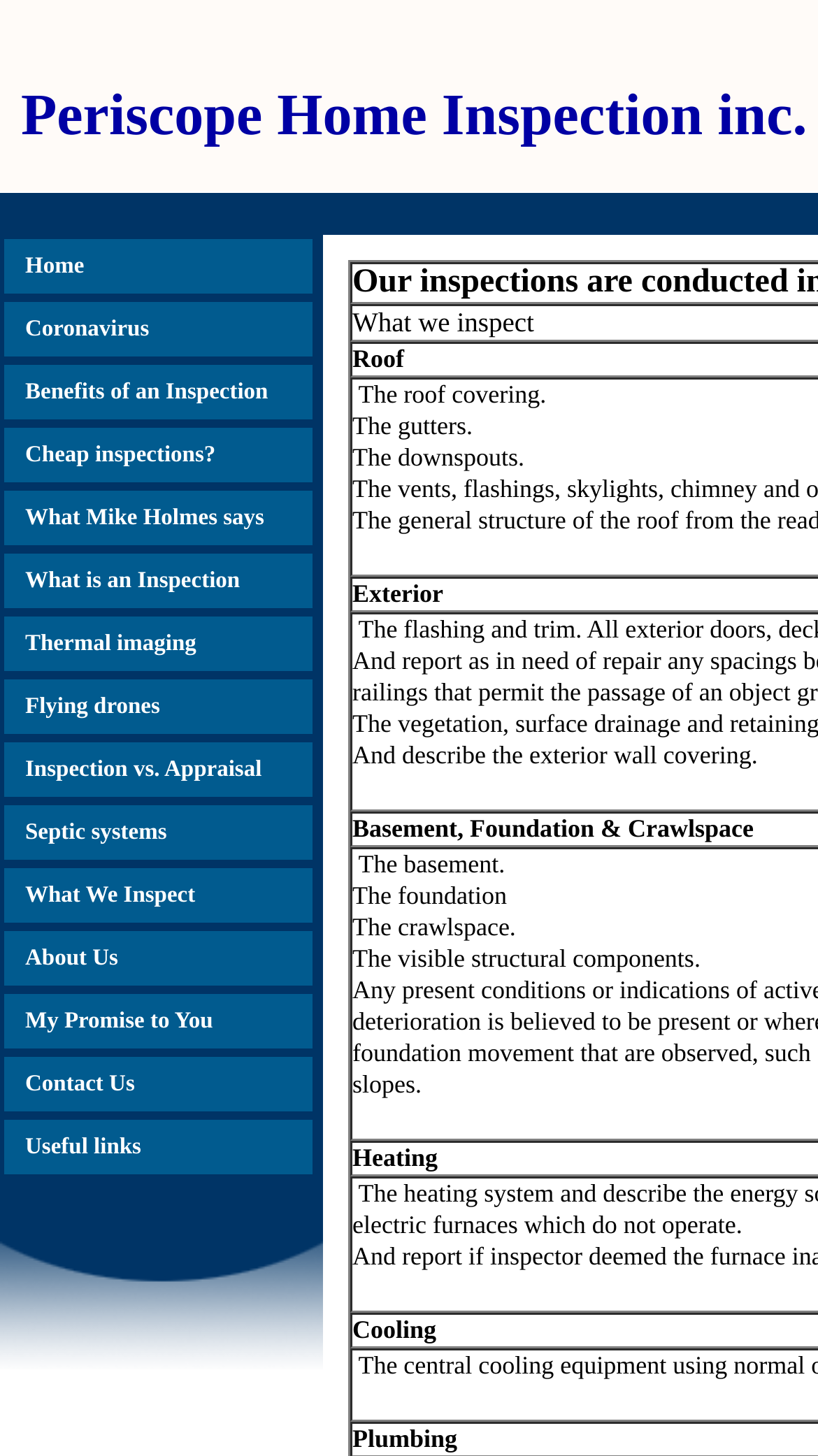What are the benefits of a home inspection?
Please give a detailed answer to the question using the information shown in the image.

I found the answer by looking at the link element that says 'Benefits of an Inspection'. This link is likely to lead to a page that explains the benefits of a home inspection.